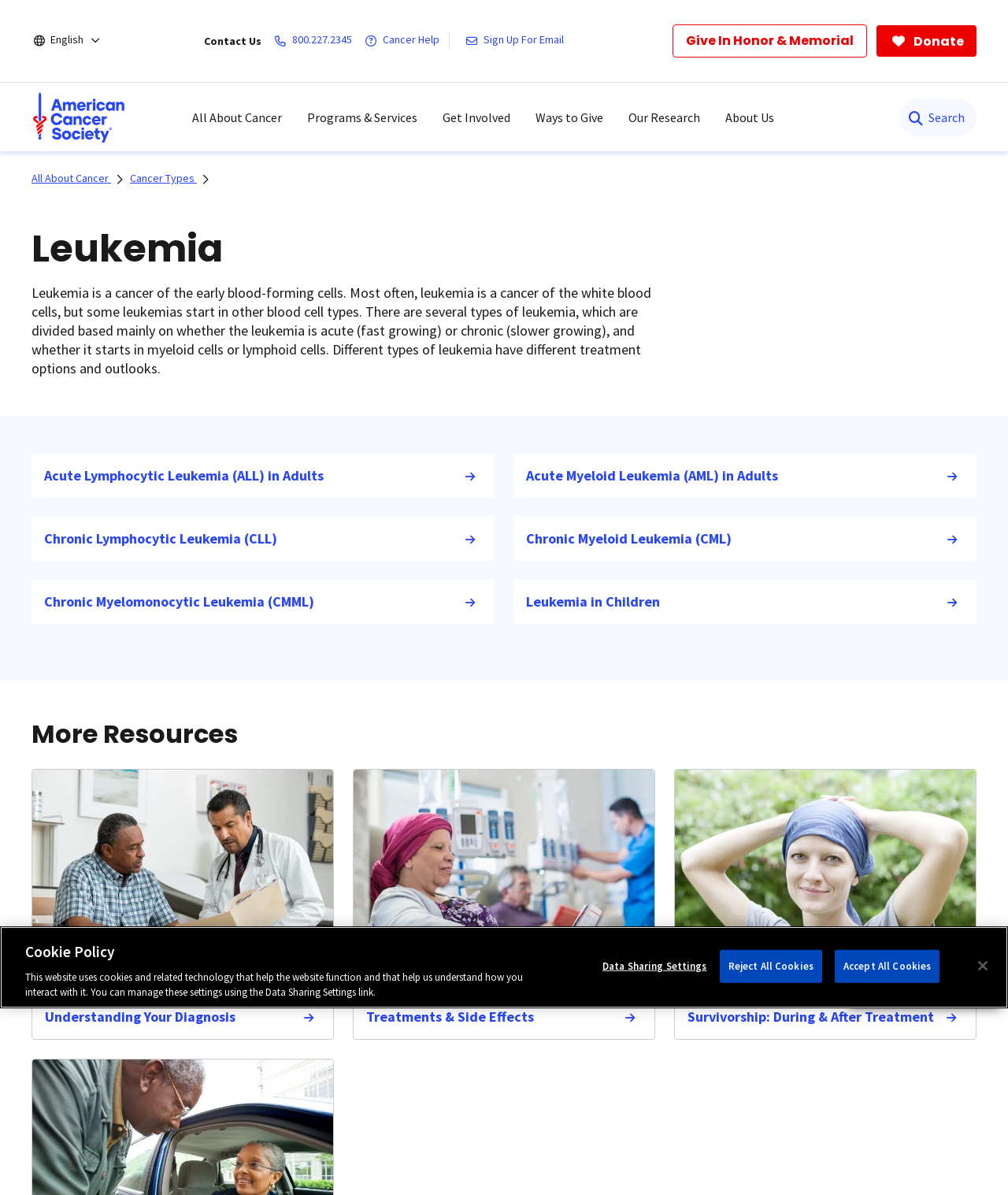Answer succinctly with a single word or phrase:
How many types of leukemia are mentioned on this webpage?

5